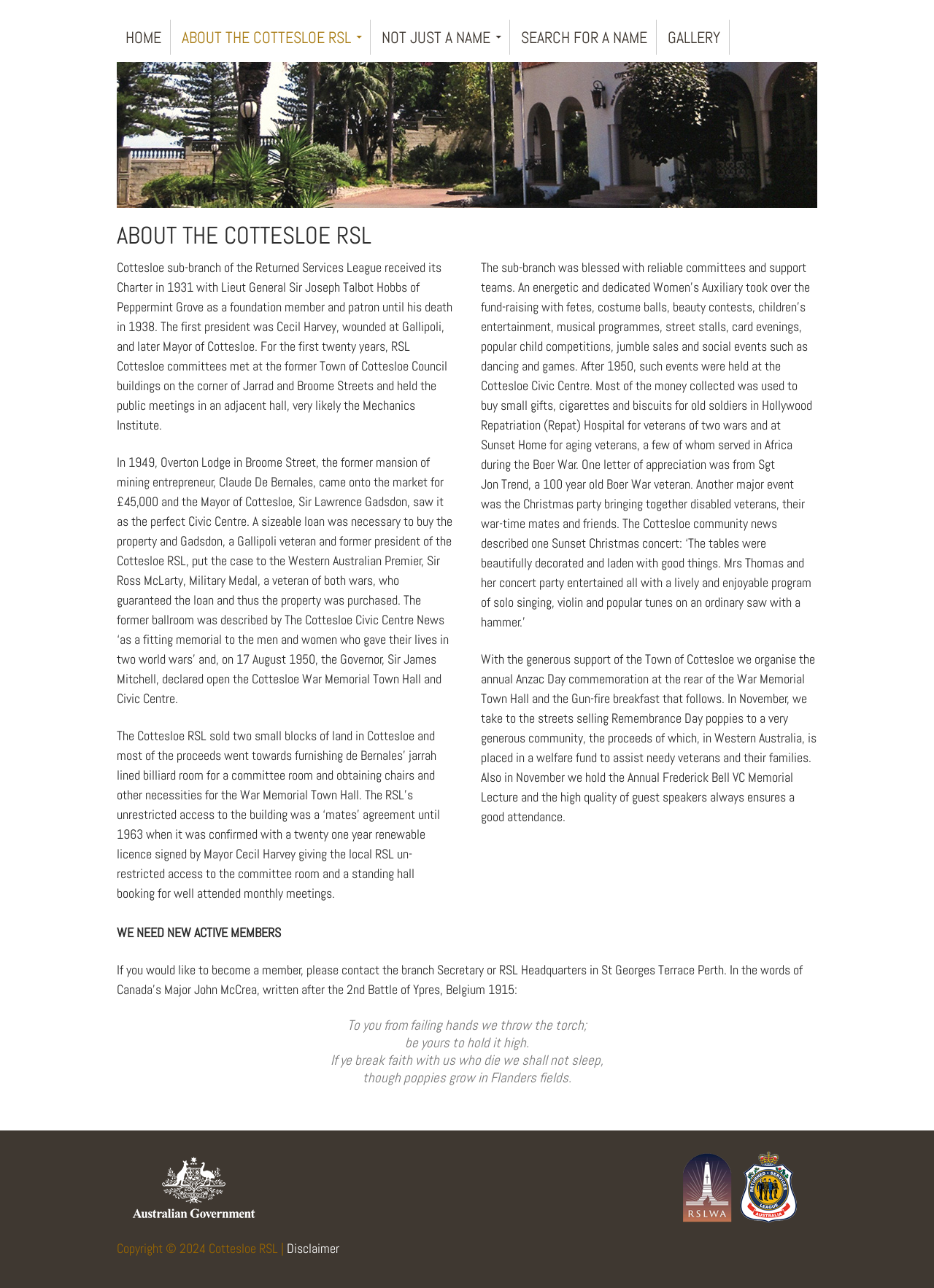Give the bounding box coordinates for the element described by: "Home".

[0.125, 0.015, 0.183, 0.042]